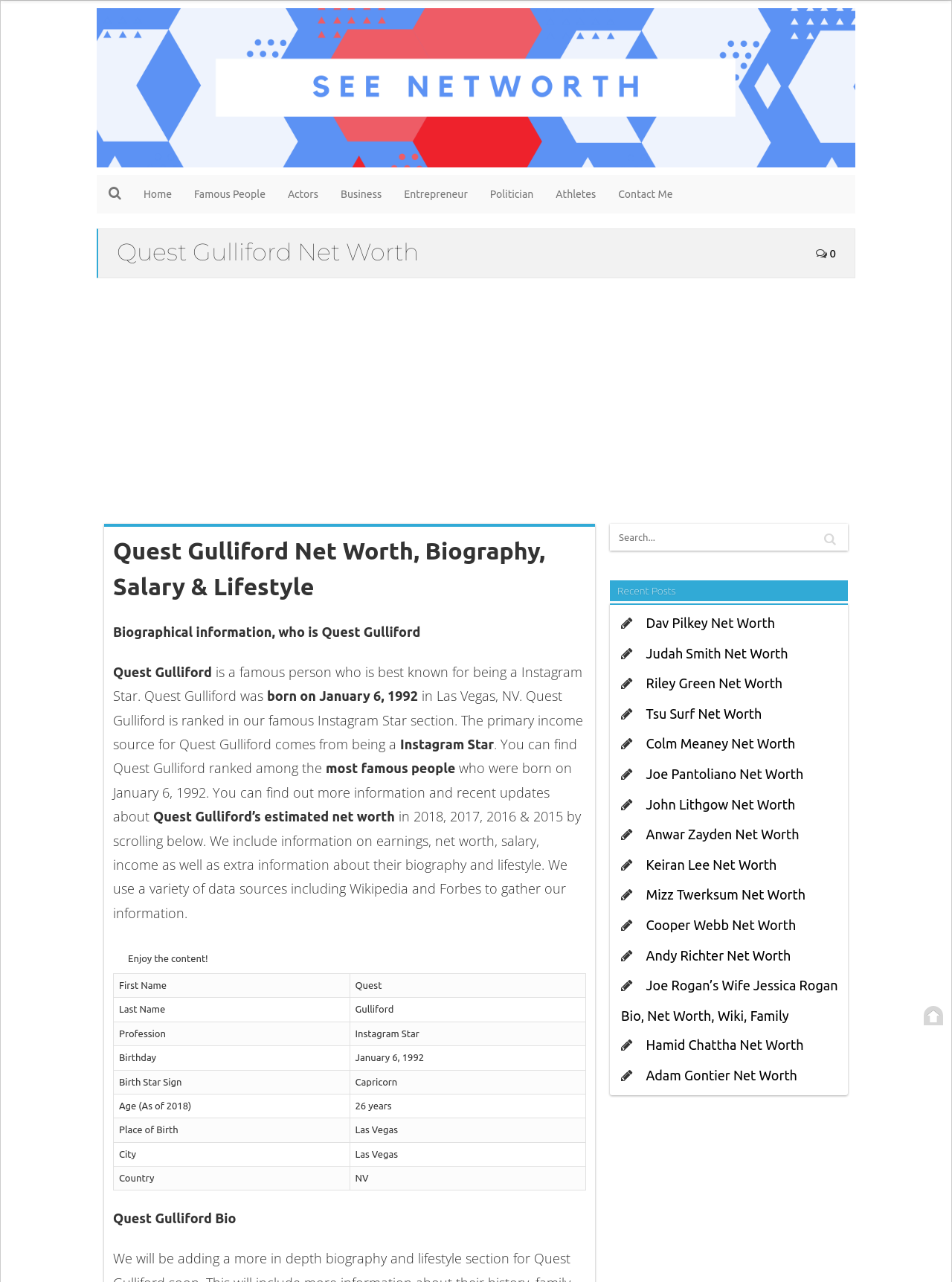Determine the bounding box coordinates of the region I should click to achieve the following instruction: "Check recent posts". Ensure the bounding box coordinates are four float numbers between 0 and 1, i.e., [left, top, right, bottom].

[0.641, 0.453, 0.891, 0.469]